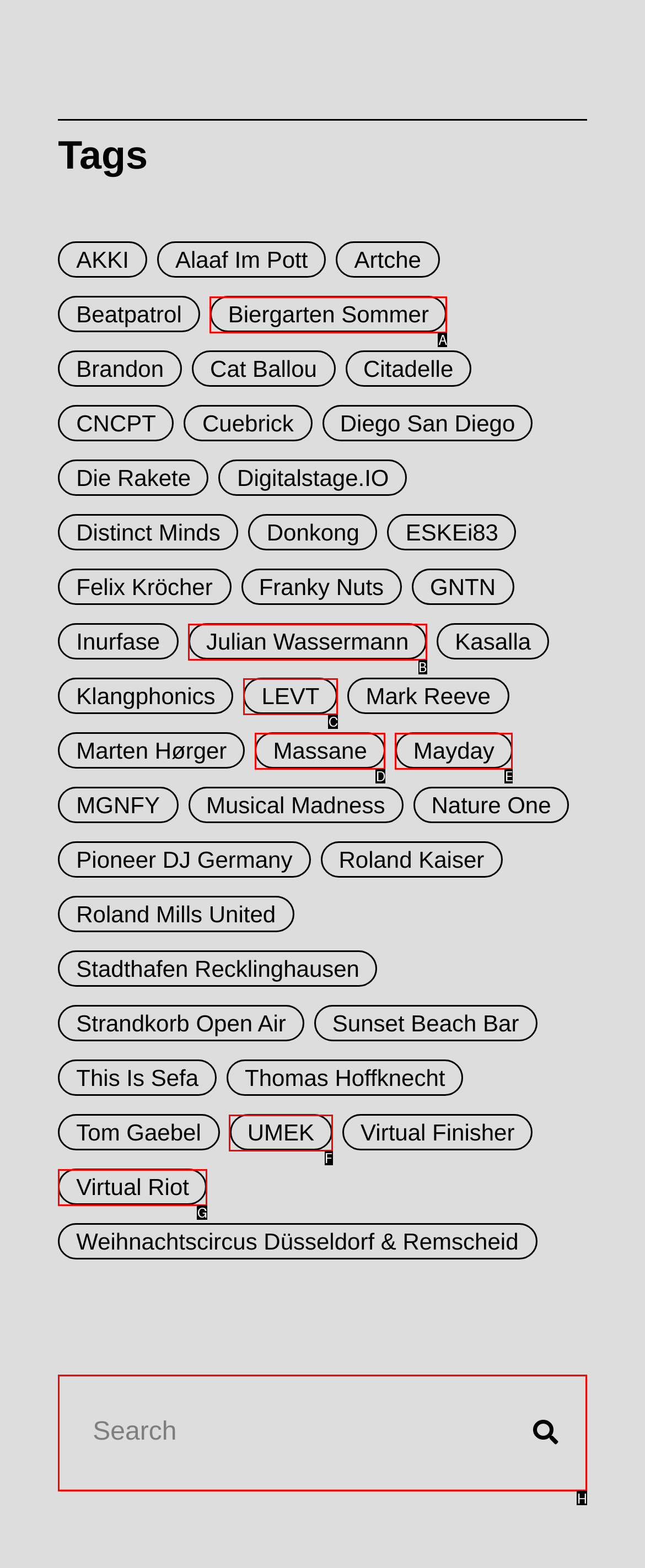Provide the letter of the HTML element that you need to click on to perform the task: Search for a tag.
Answer with the letter corresponding to the correct option.

H